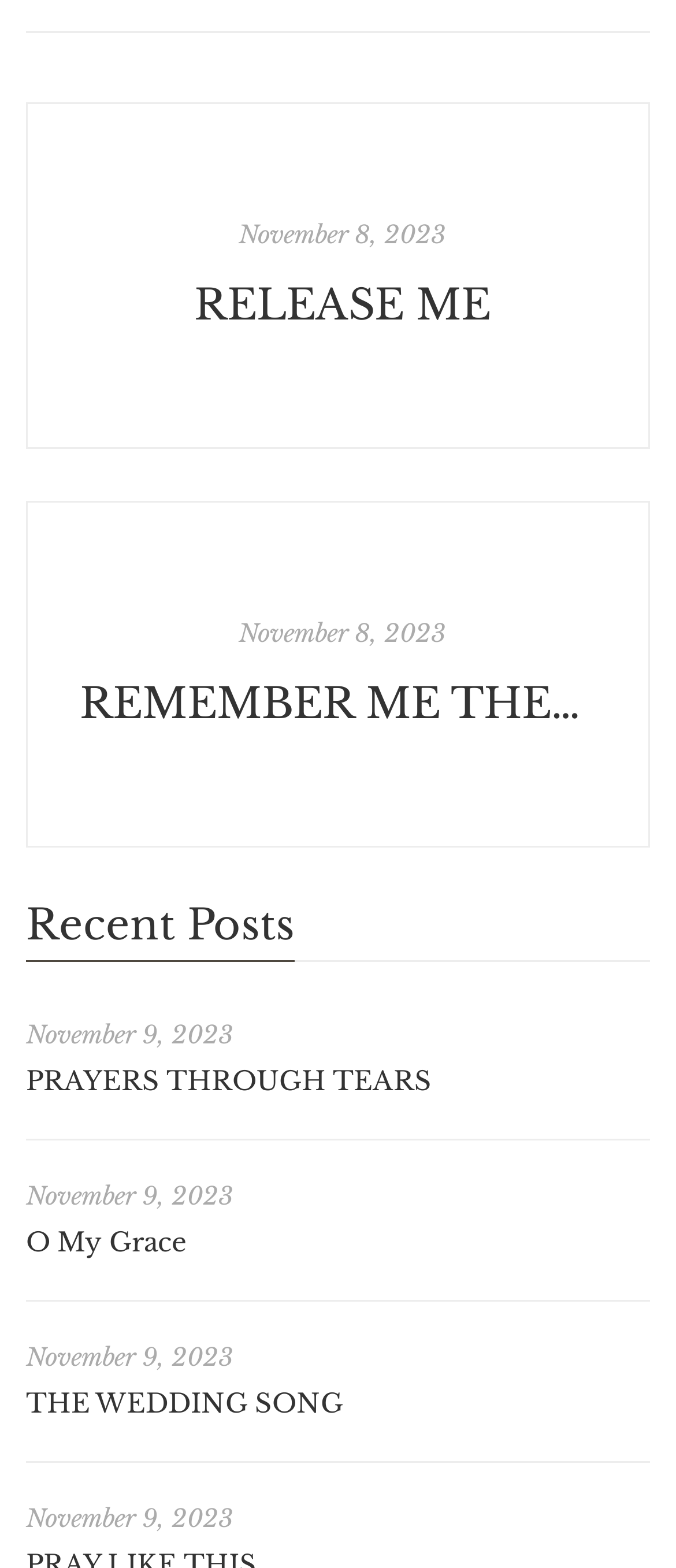Determine the bounding box coordinates of the clickable region to execute the instruction: "visit O My Grace". The coordinates should be four float numbers between 0 and 1, denoted as [left, top, right, bottom].

[0.038, 0.782, 0.277, 0.803]